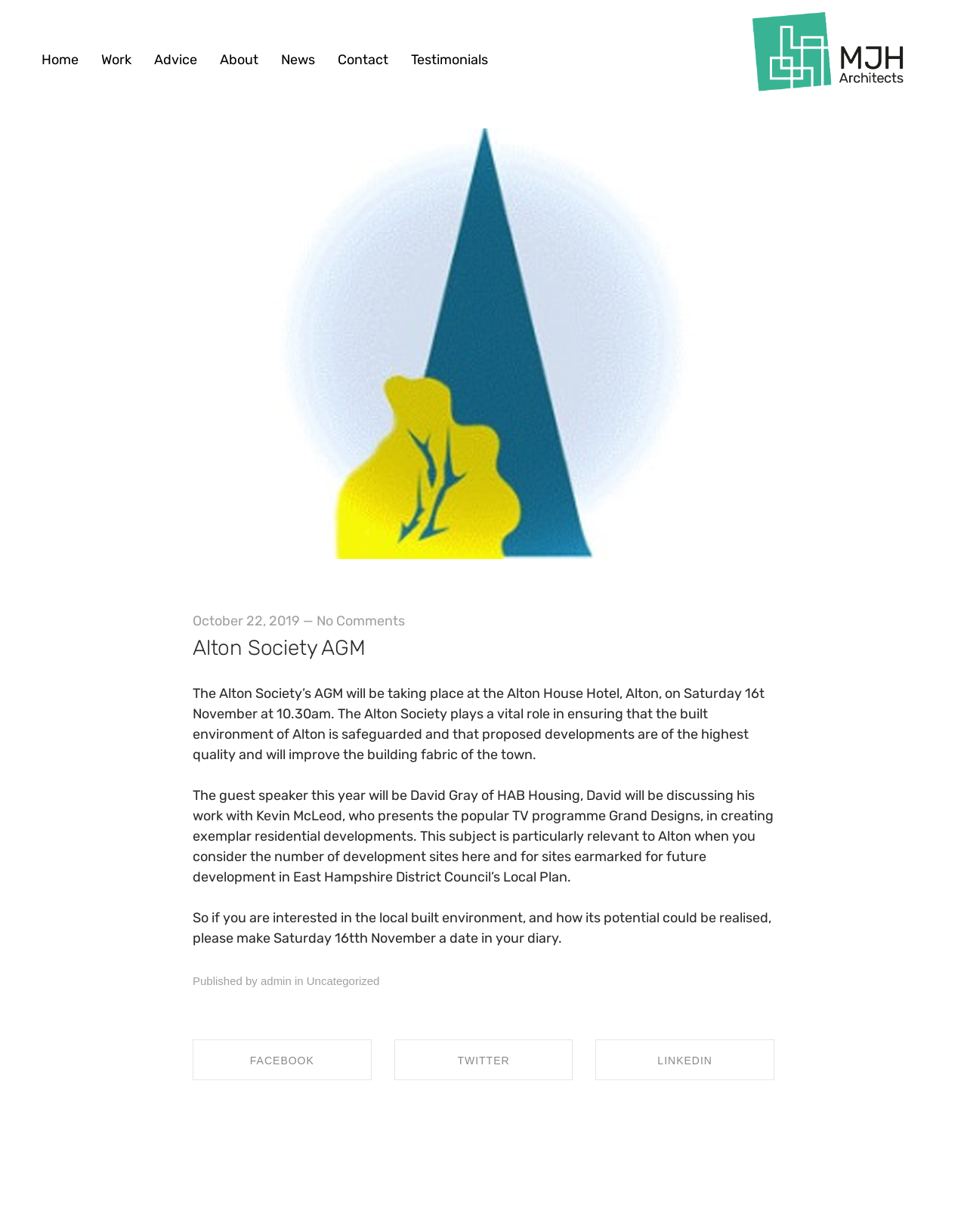Please give a one-word or short phrase response to the following question: 
What is the topic of discussion at the AGM?

Residential developments